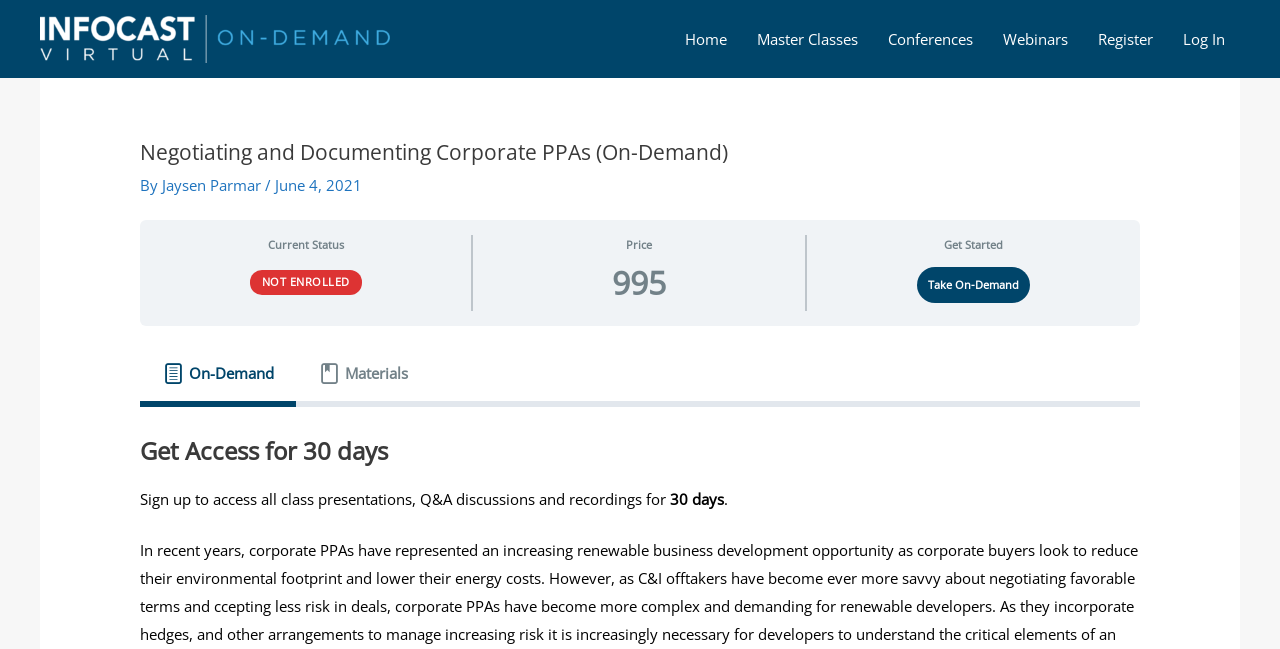What is the duration of access to the on-demand course?
Look at the image and answer the question with a single word or phrase.

30 days